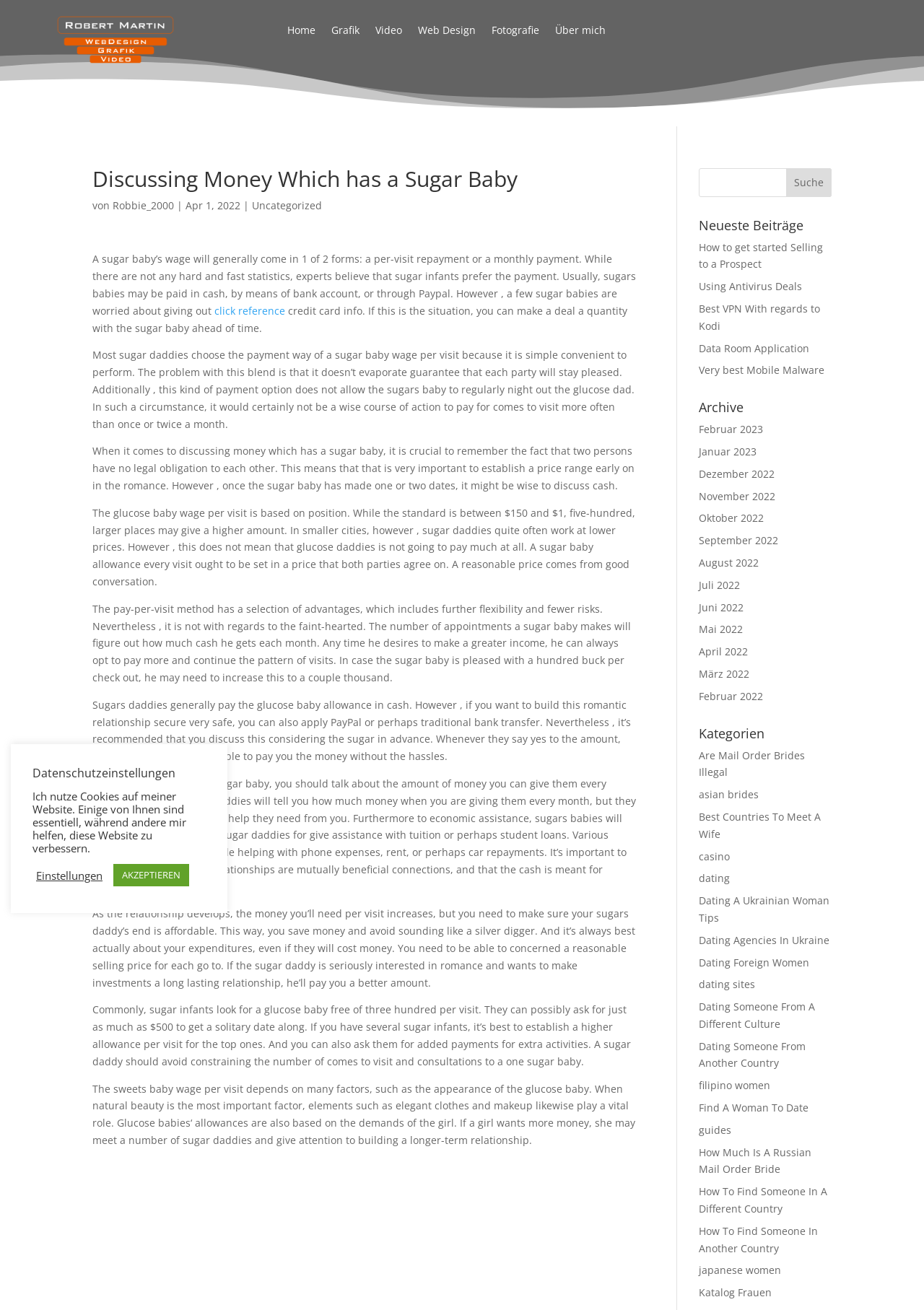Respond to the question below with a single word or phrase: How many links are there in the navigation menu?

6